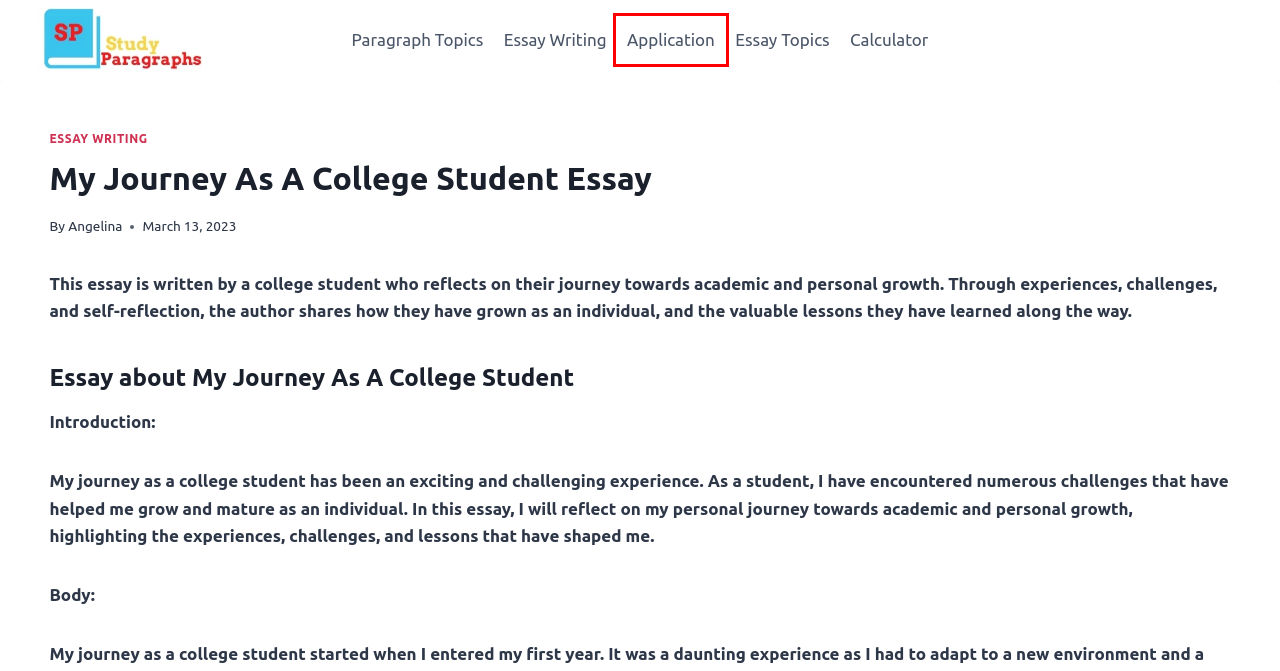A screenshot of a webpage is given, marked with a red bounding box around a UI element. Please select the most appropriate webpage description that fits the new page after clicking the highlighted element. Here are the candidates:
A. Essay Topics
B. Privacy Policy | Study Paragraphs
C. Study Paragraphs | Short Essay & Paragraph Writing
D. Essay Writing | Study Paragraphs
E. Application
F. Calculator
G. Paragraph Topics | Study Paragraphs
H. My neighborhood Essay And Paragraph | Study Paragraphs

E